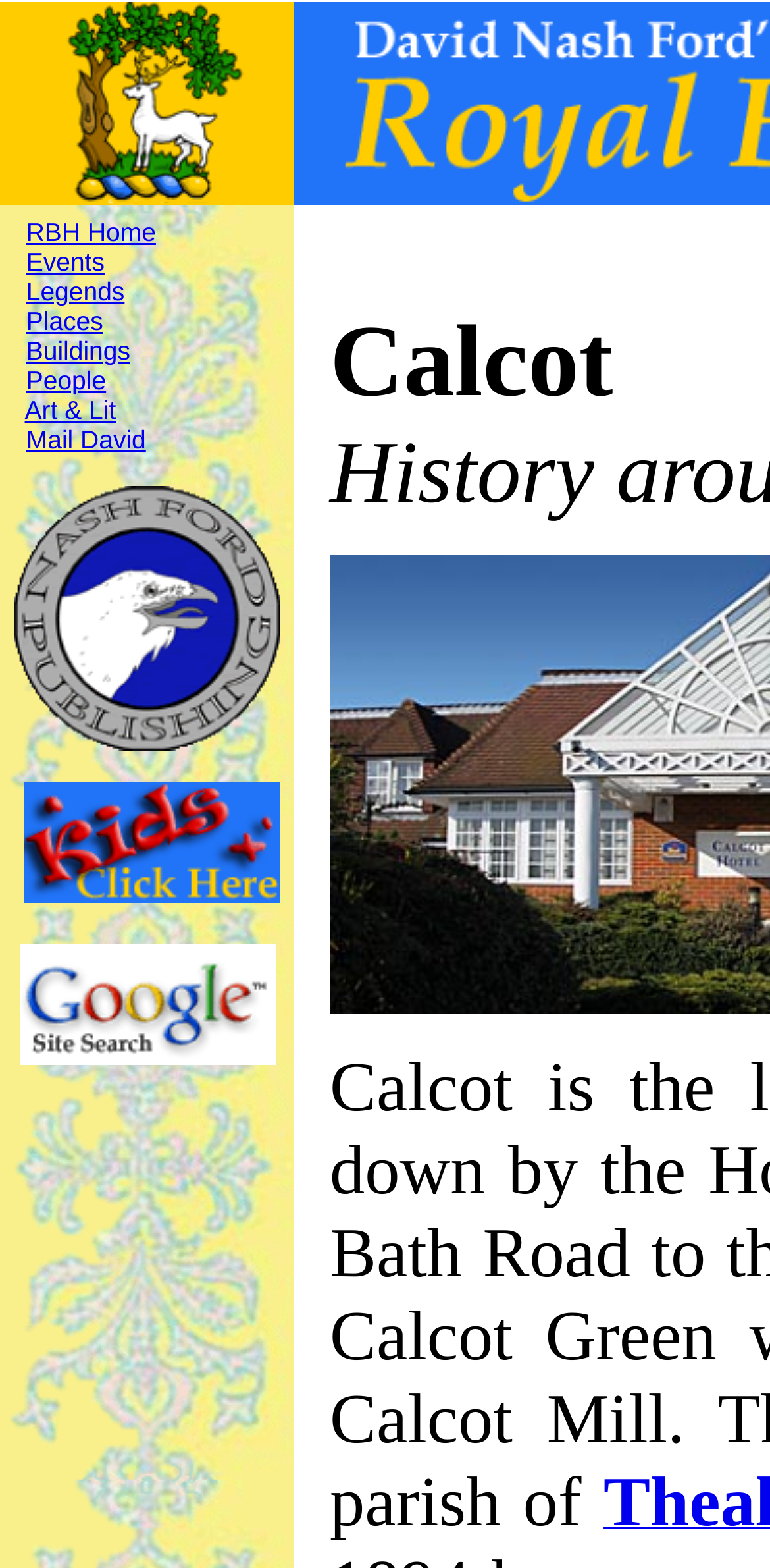Locate the bounding box coordinates of the element that needs to be clicked to carry out the instruction: "Explore Art & Lit". The coordinates should be given as four float numbers ranging from 0 to 1, i.e., [left, top, right, bottom].

[0.032, 0.252, 0.151, 0.271]